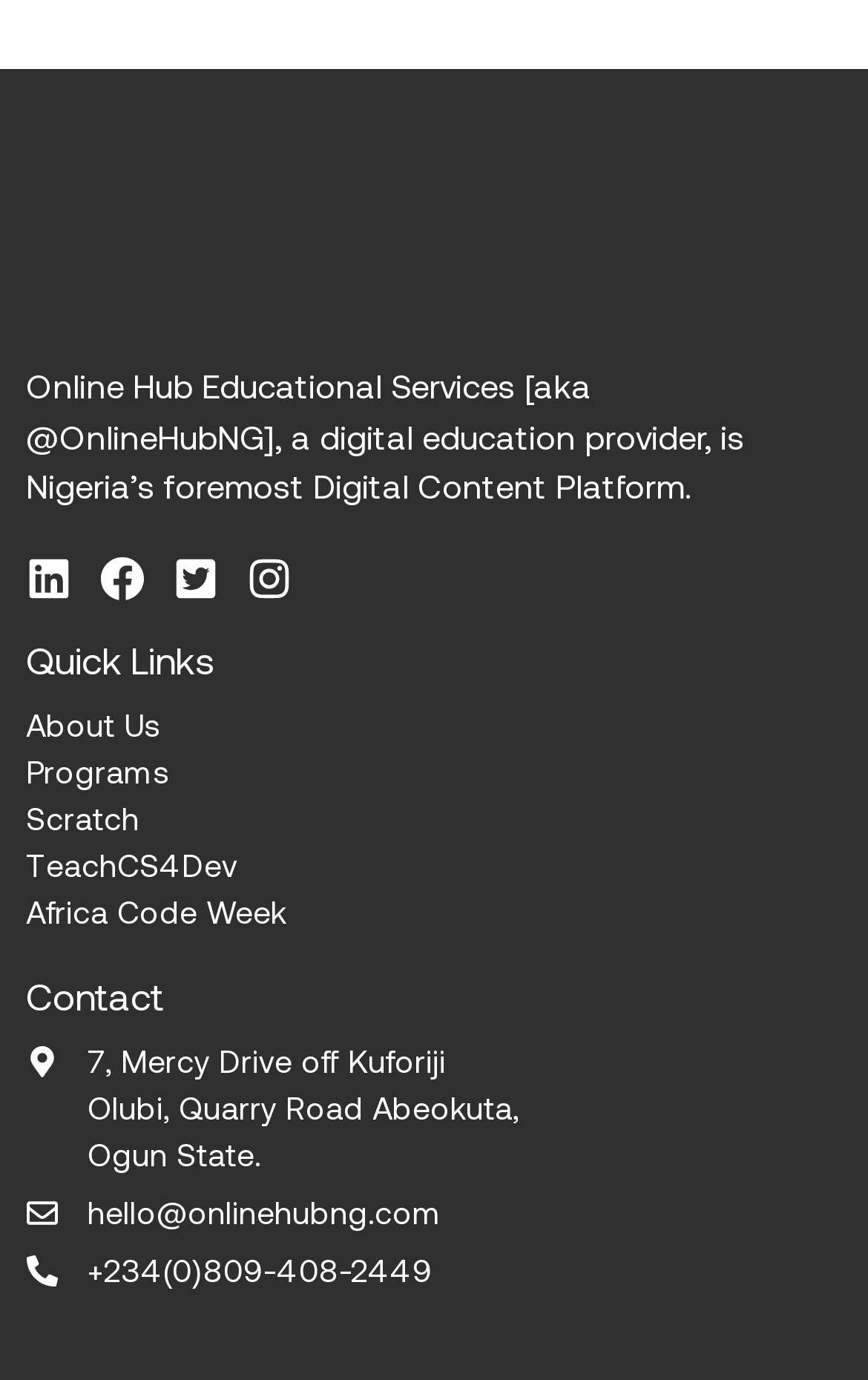Determine the bounding box coordinates of the UI element described below. Use the format (top-left x, top-left y, bottom-right x, bottom-right y) with floating point numbers between 0 and 1: +234(0)809-408-2449

[0.03, 0.903, 0.97, 0.937]